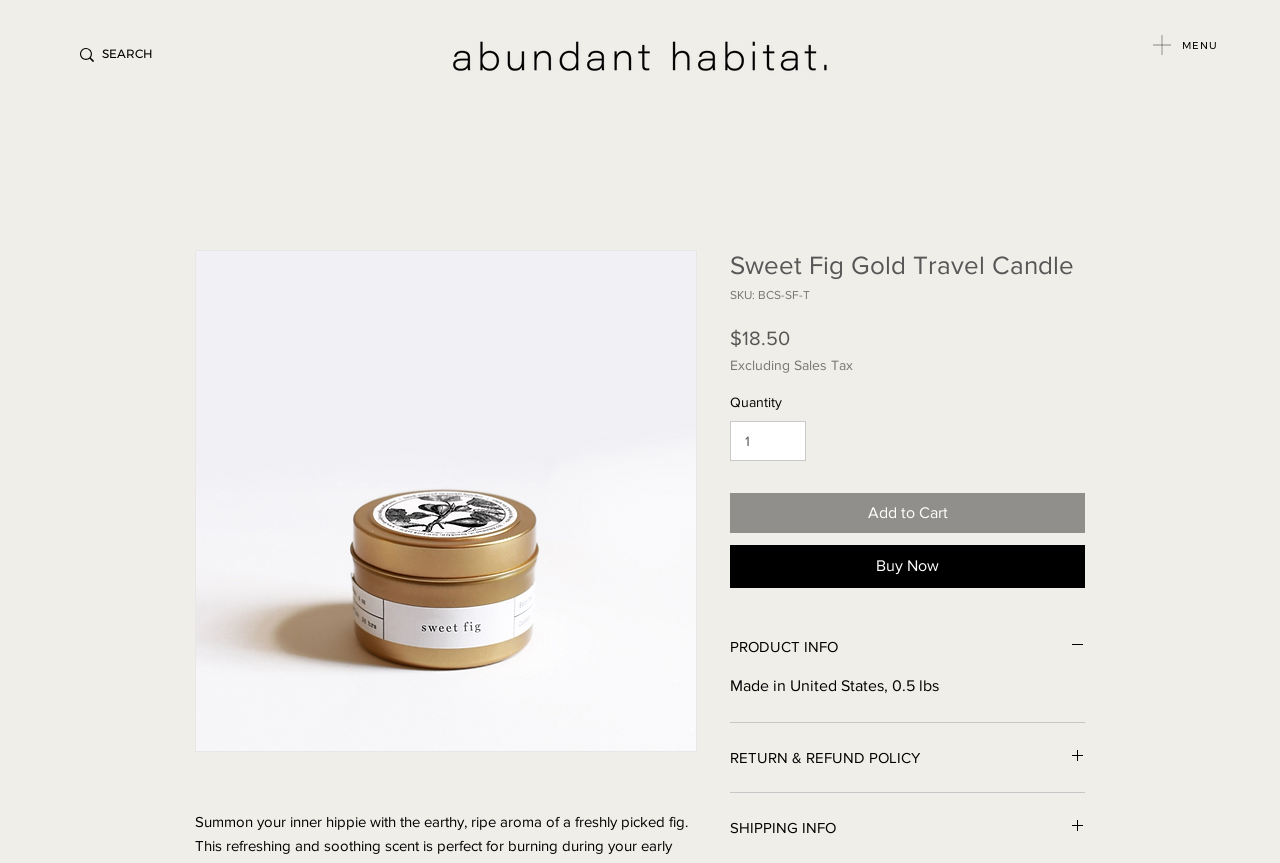Can you give a comprehensive explanation to the question given the content of the image?
What is the price of the Sweet Fig Gold Travel Candle?

I found the price of the Sweet Fig Gold Travel Candle by looking at the text elements on the webpage. Specifically, I found the element with the text '$18.50' which is located below the product name and above the 'Excluding Sales Tax' text.